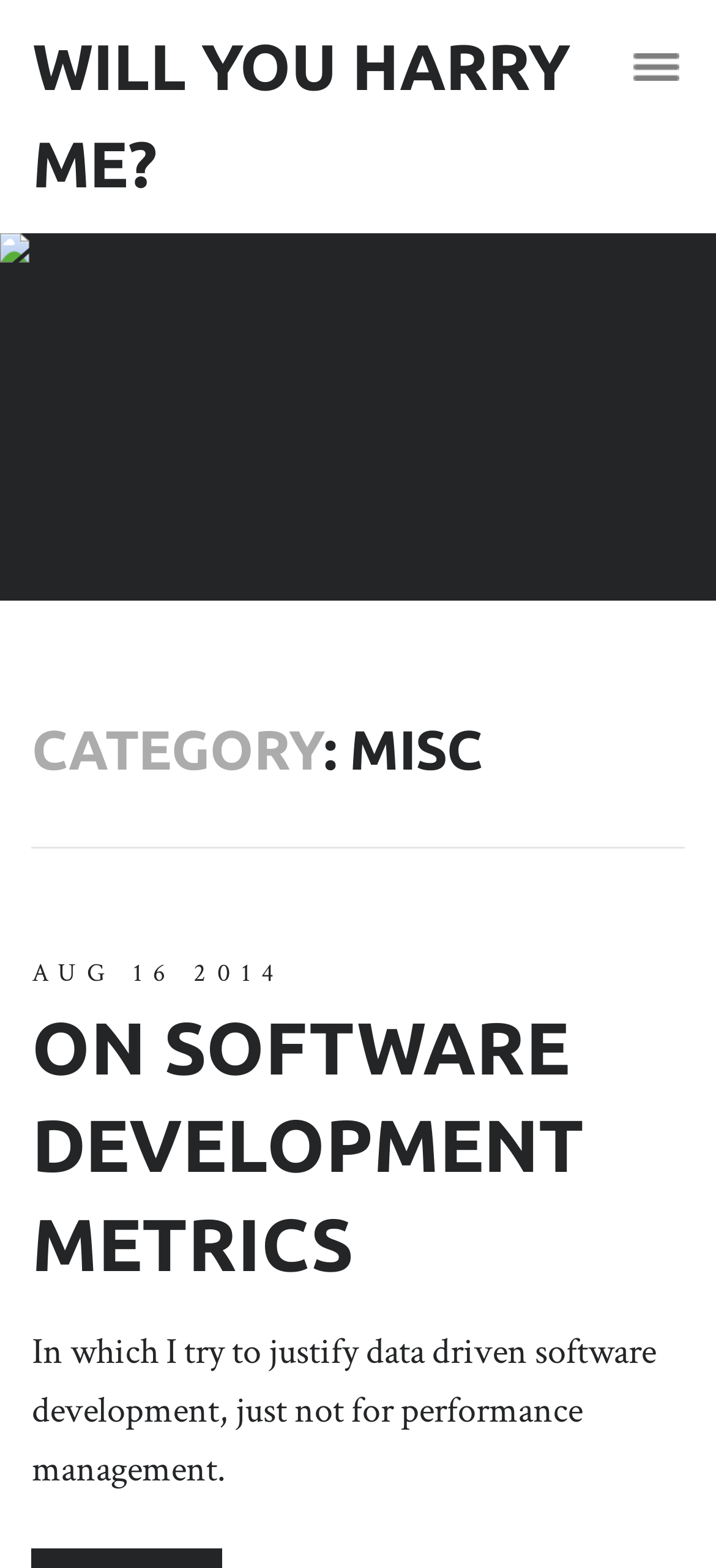What is the category of the blog post?
Based on the image, answer the question with as much detail as possible.

I determined the category by looking at the heading 'CATEGORY: MISC' which is a sub-element of the root element and has a bounding box coordinate of [0.045, 0.453, 0.955, 0.527].